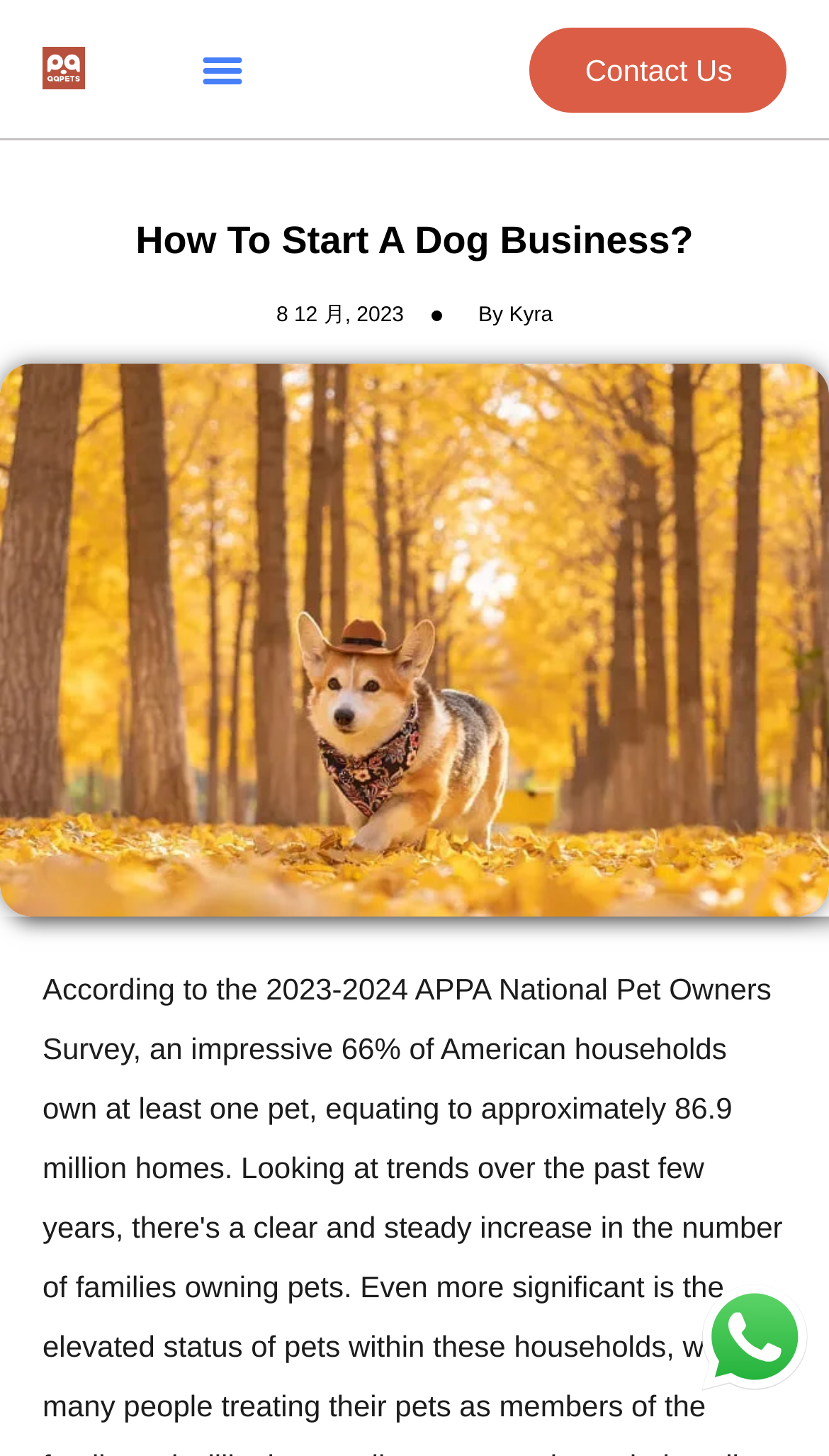Please specify the bounding box coordinates in the format (top-left x, top-left y, bottom-right x, bottom-right y), with values ranging from 0 to 1. Identify the bounding box for the UI component described as follows: Menu

[0.23, 0.026, 0.307, 0.069]